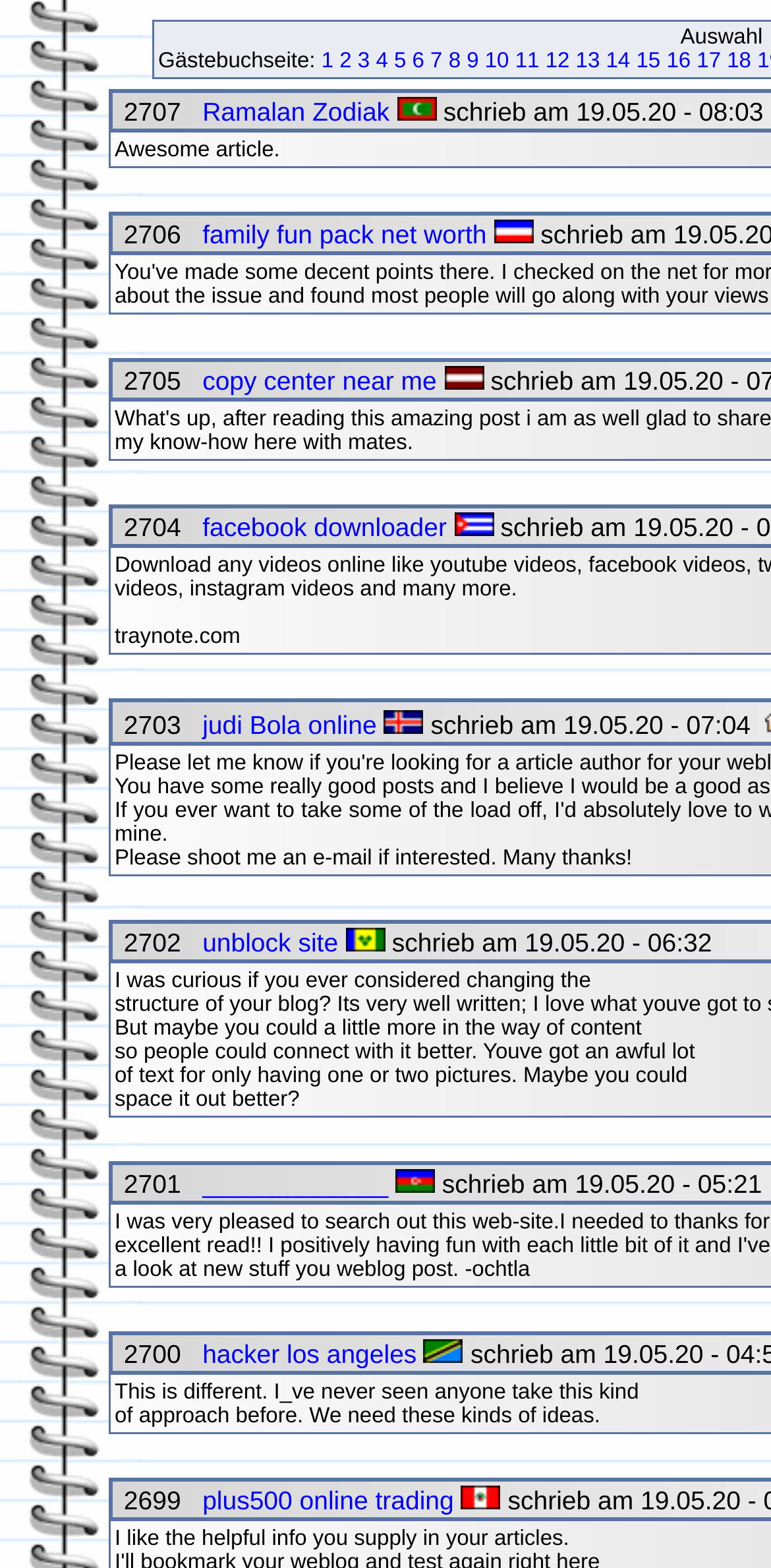Identify the bounding box coordinates of the part that should be clicked to carry out this instruction: "Read Ramalan Zodiak".

[0.262, 0.062, 0.505, 0.081]